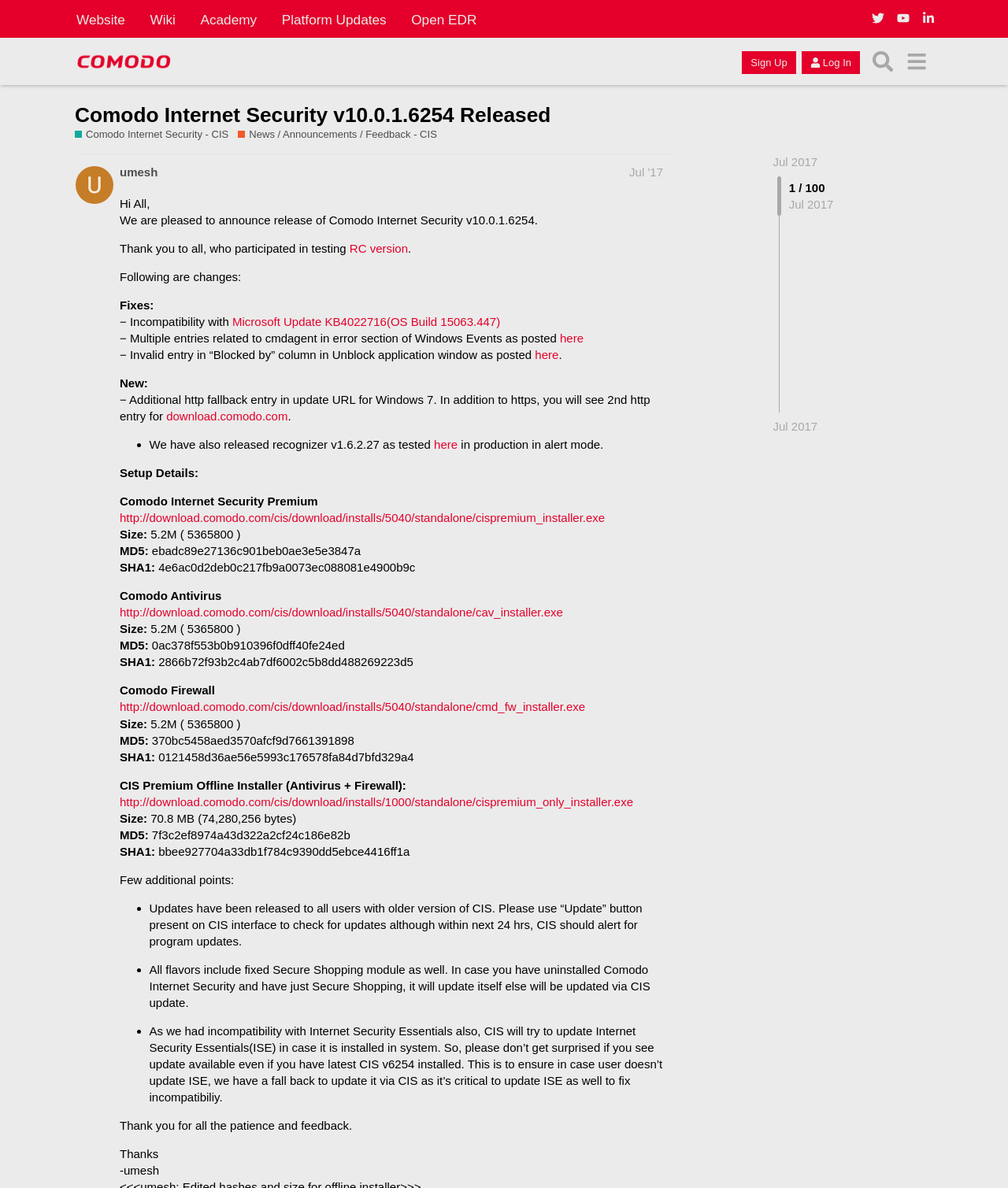Give a short answer to this question using one word or a phrase:
What is the size of the Comodo Internet Security Premium installer?

5.2M